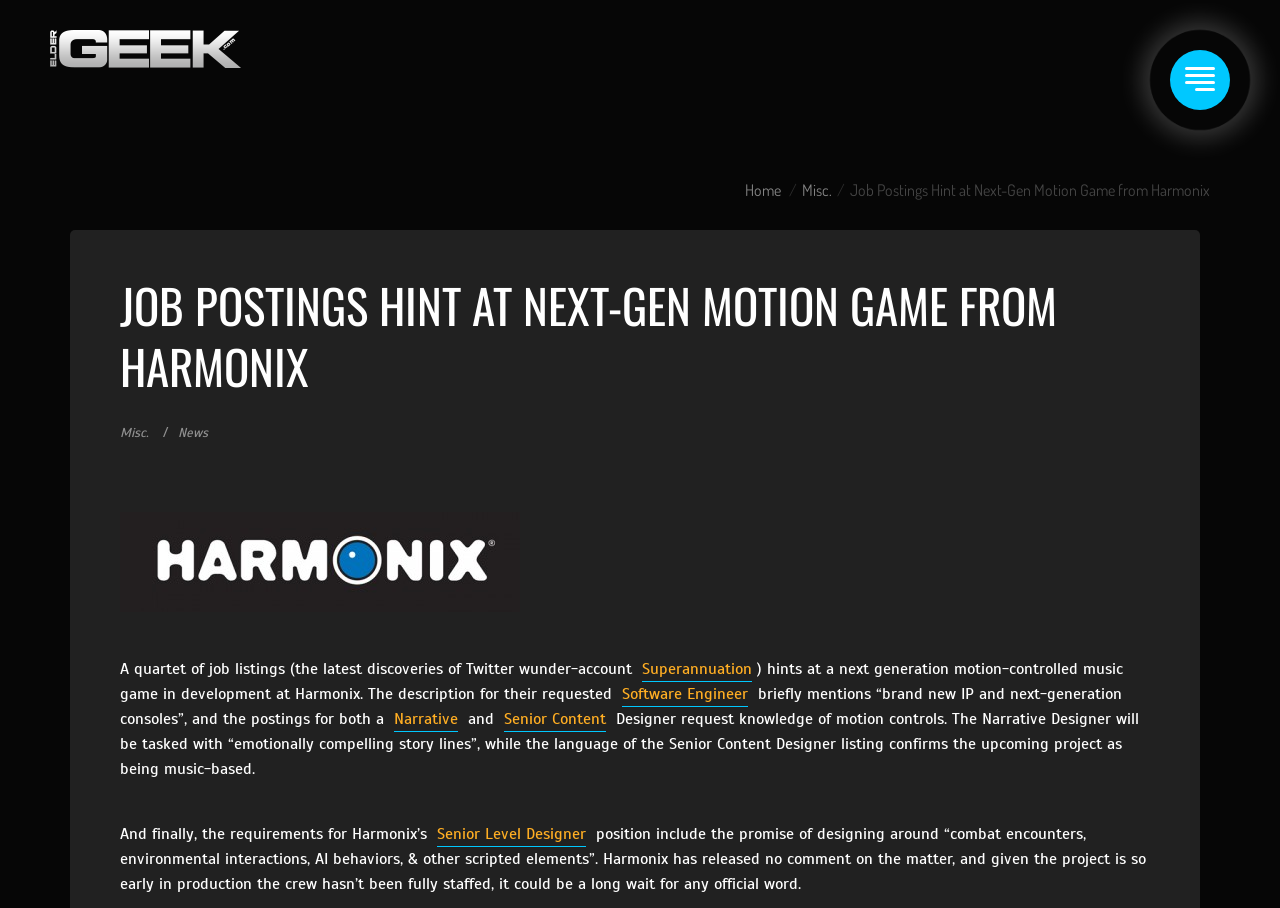Please determine the bounding box coordinates, formatted as (top-left x, top-left y, bottom-right x, bottom-right y), with all values as floating point numbers between 0 and 1. Identify the bounding box of the region described as: title="Corp Harmonix Banner"

[0.094, 0.536, 0.898, 0.702]